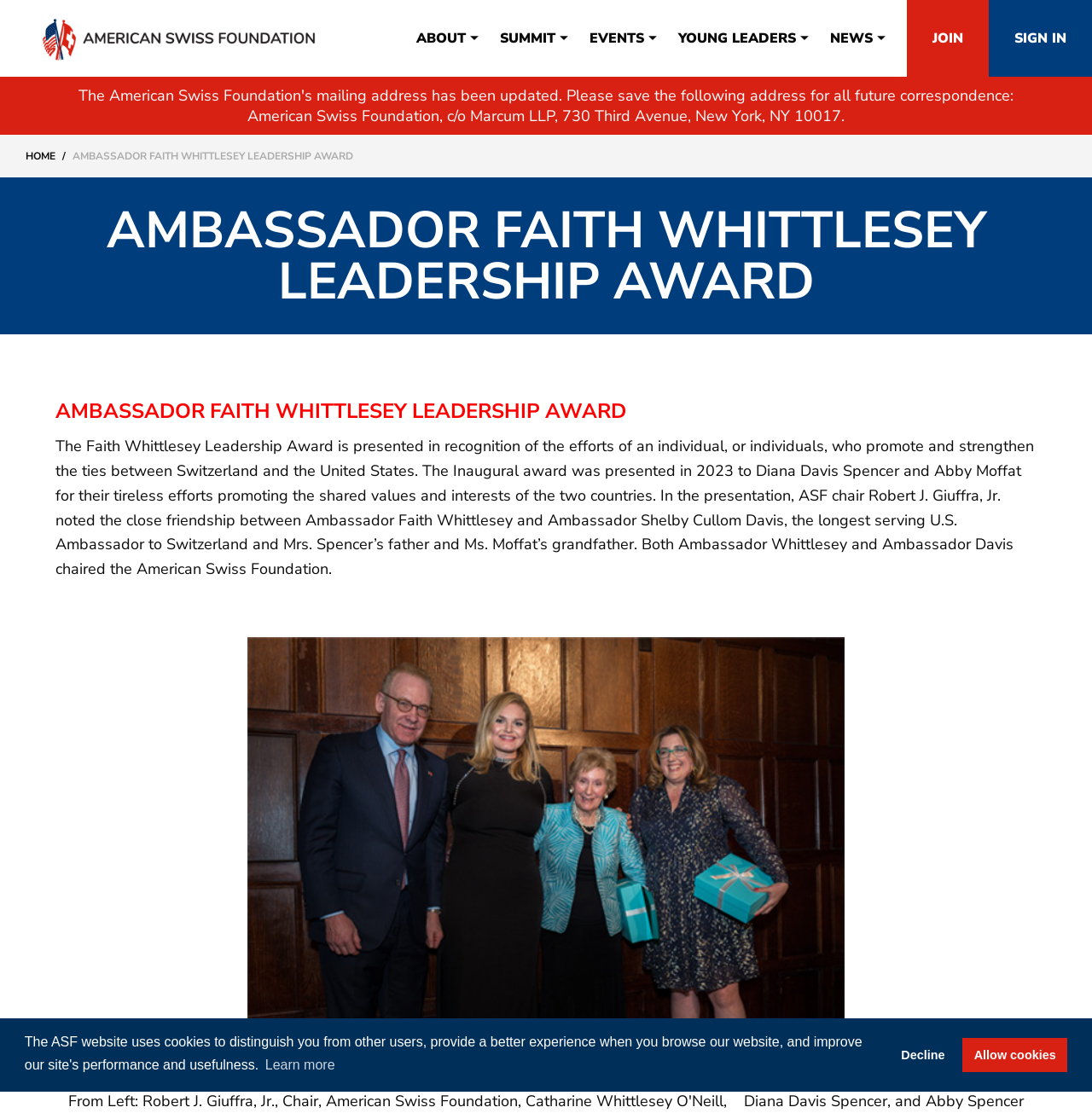Locate the bounding box coordinates of the region to be clicked to comply with the following instruction: "Click the ABOUT menu item". The coordinates must be four float numbers between 0 and 1, in the form [left, top, right, bottom].

[0.366, 0.0, 0.442, 0.069]